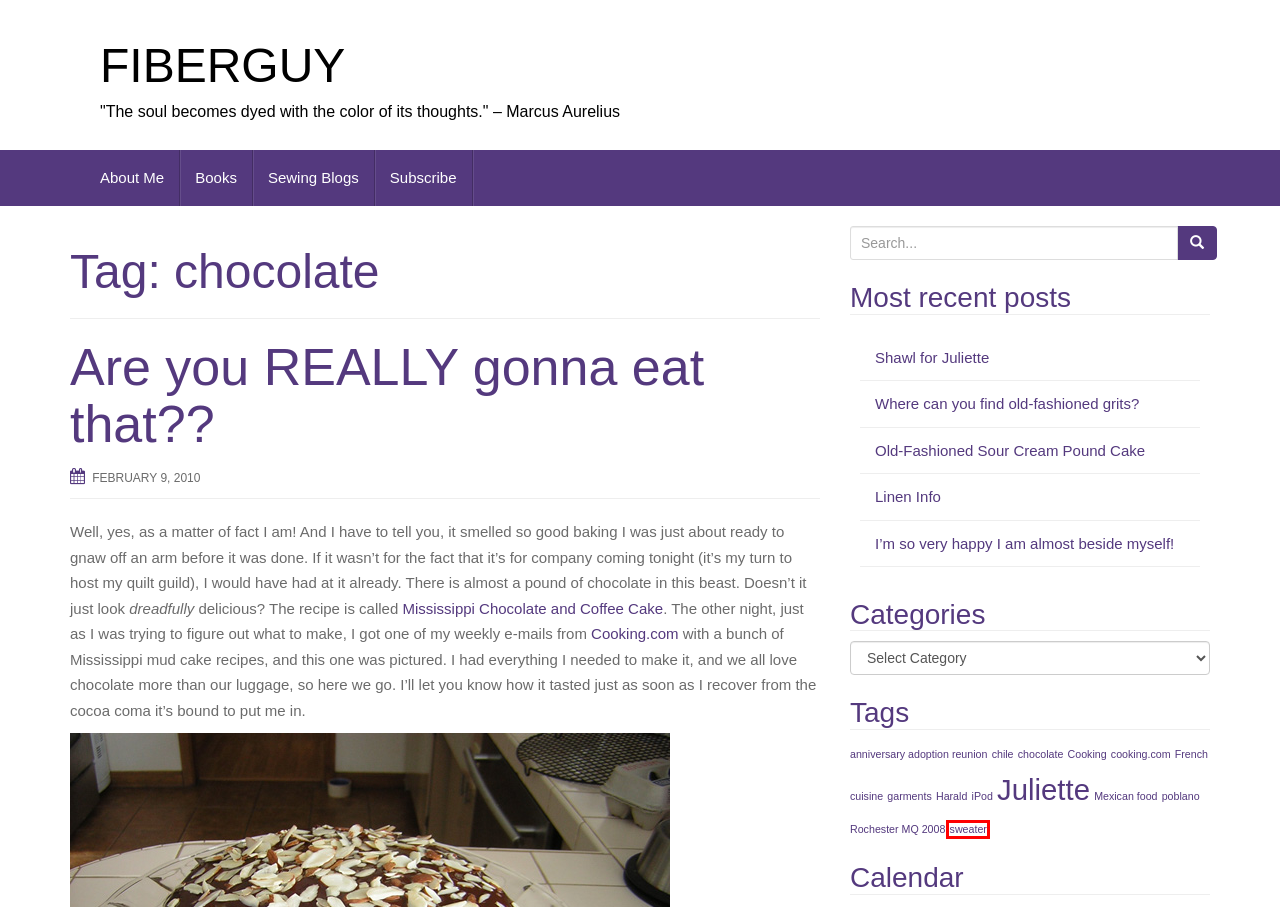Given a screenshot of a webpage with a red bounding box highlighting a UI element, determine which webpage description best matches the new webpage that appears after clicking the highlighted element. Here are the candidates:
A. Linen Info - FIBERGUY
B. garments - FIBERGUY
C. cooking.com - FIBERGUY
D. Where can you find old-fashioned grits? - FIBERGUY
E. Rochester MQ 2008 - FIBERGUY
F. Books - FIBERGUY
G. sweater - FIBERGUY
H. Juliette - FIBERGUY

G